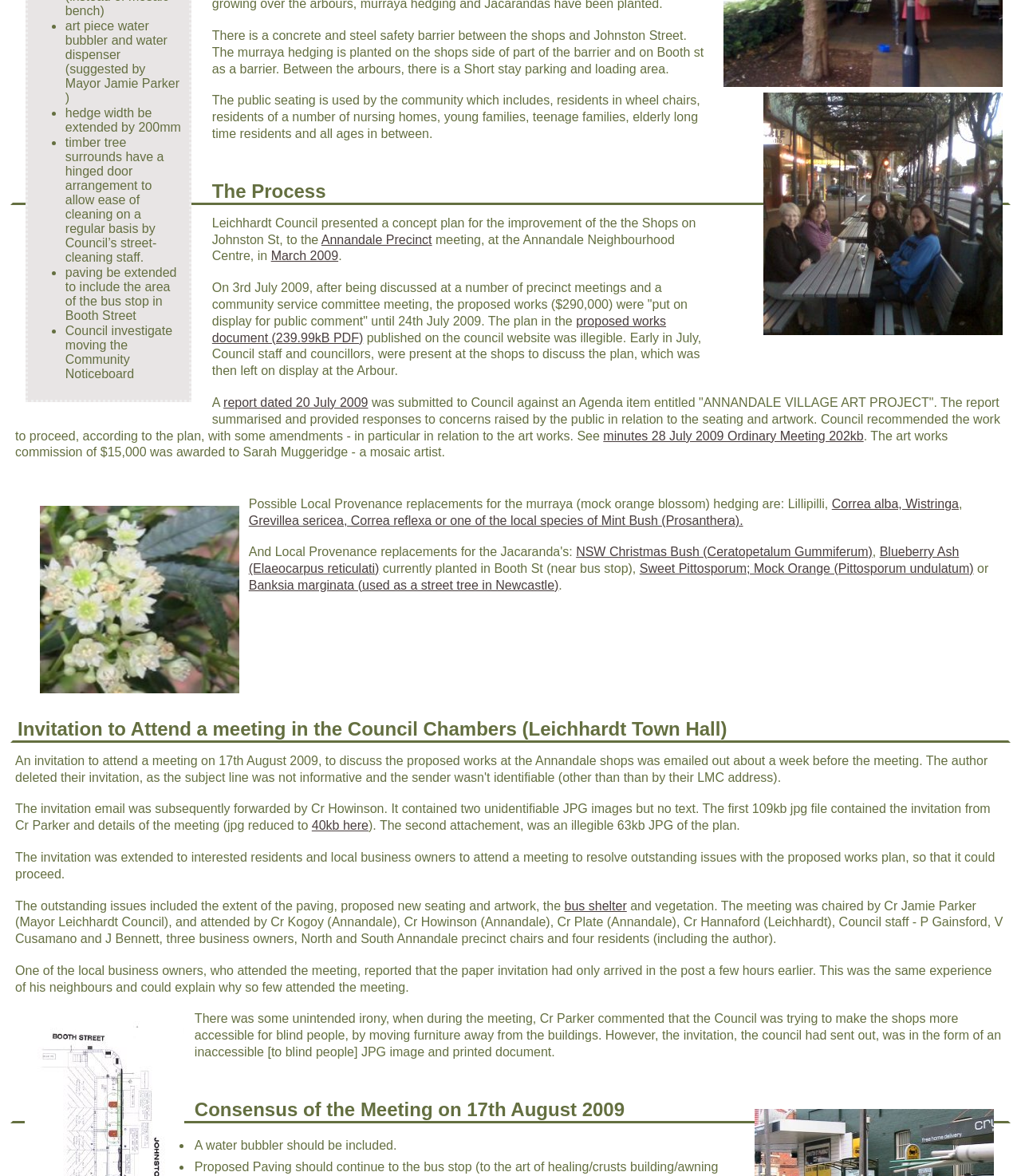From the element description bus shelter, predict the bounding box coordinates of the UI element. The coordinates must be specified in the format (top-left x, top-left y, bottom-right x, bottom-right y) and should be within the 0 to 1 range.

[0.553, 0.764, 0.614, 0.776]